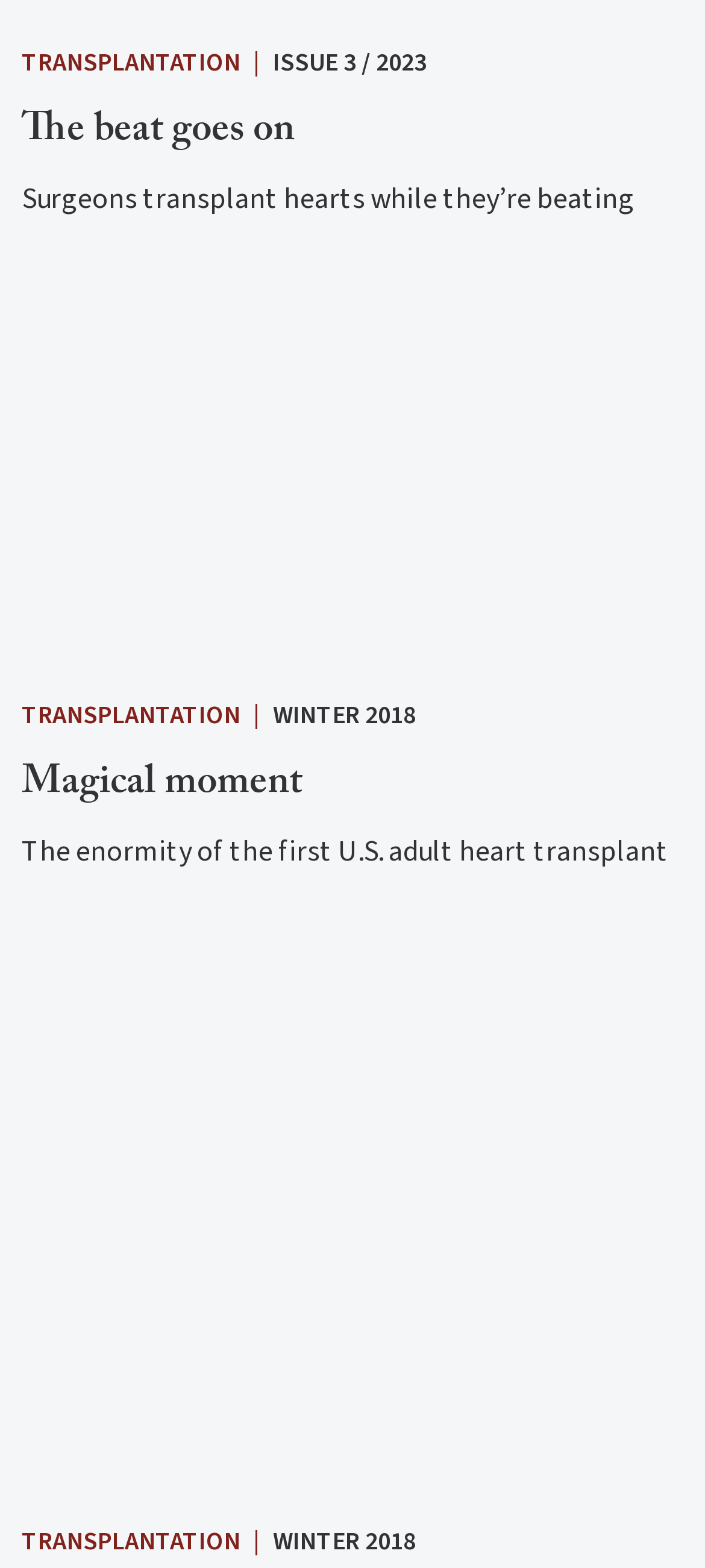Given the description of the UI element: "Transplantation", predict the bounding box coordinates in the form of [left, top, right, bottom], with each value being a float between 0 and 1.

[0.031, 0.971, 0.341, 0.995]